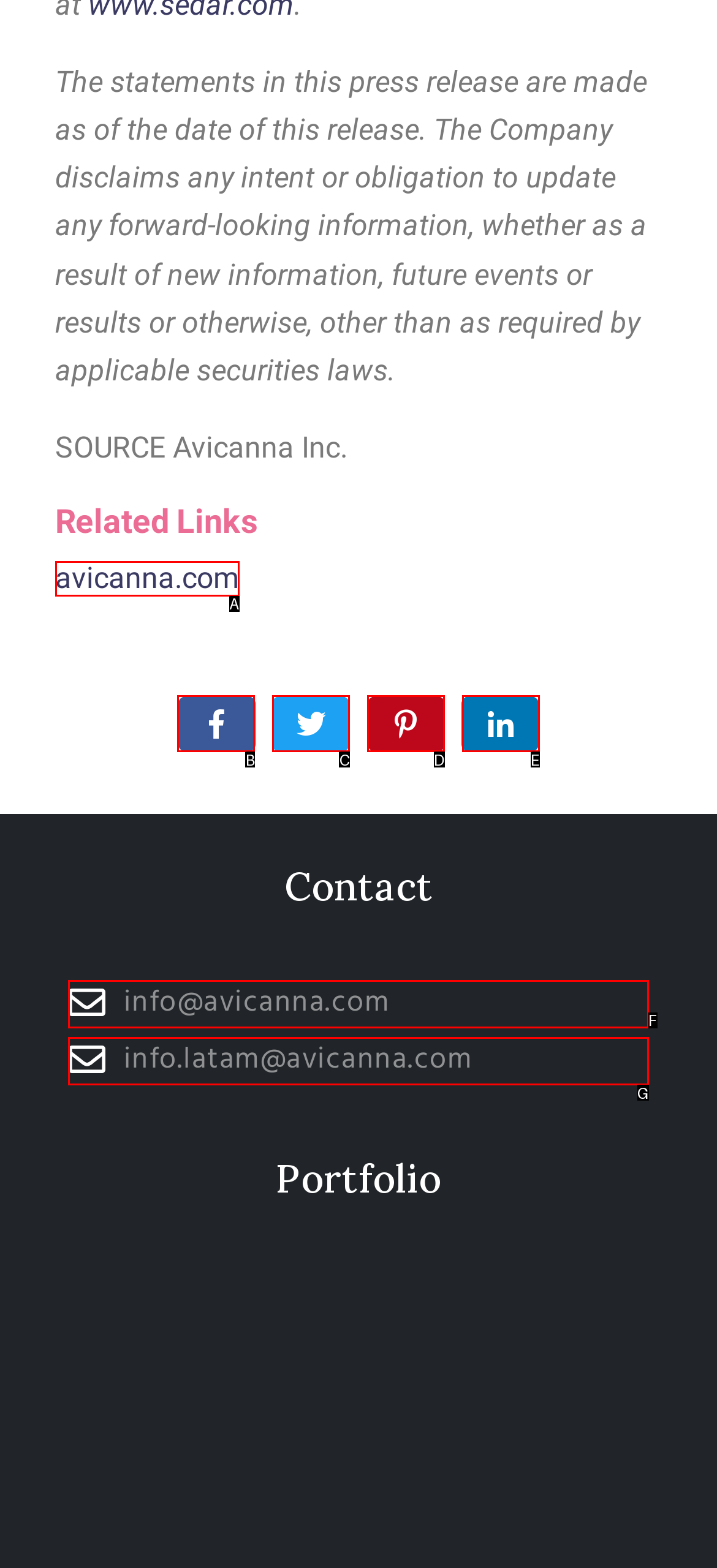Identify which HTML element matches the description: info@avicanna.com. Answer with the correct option's letter.

F